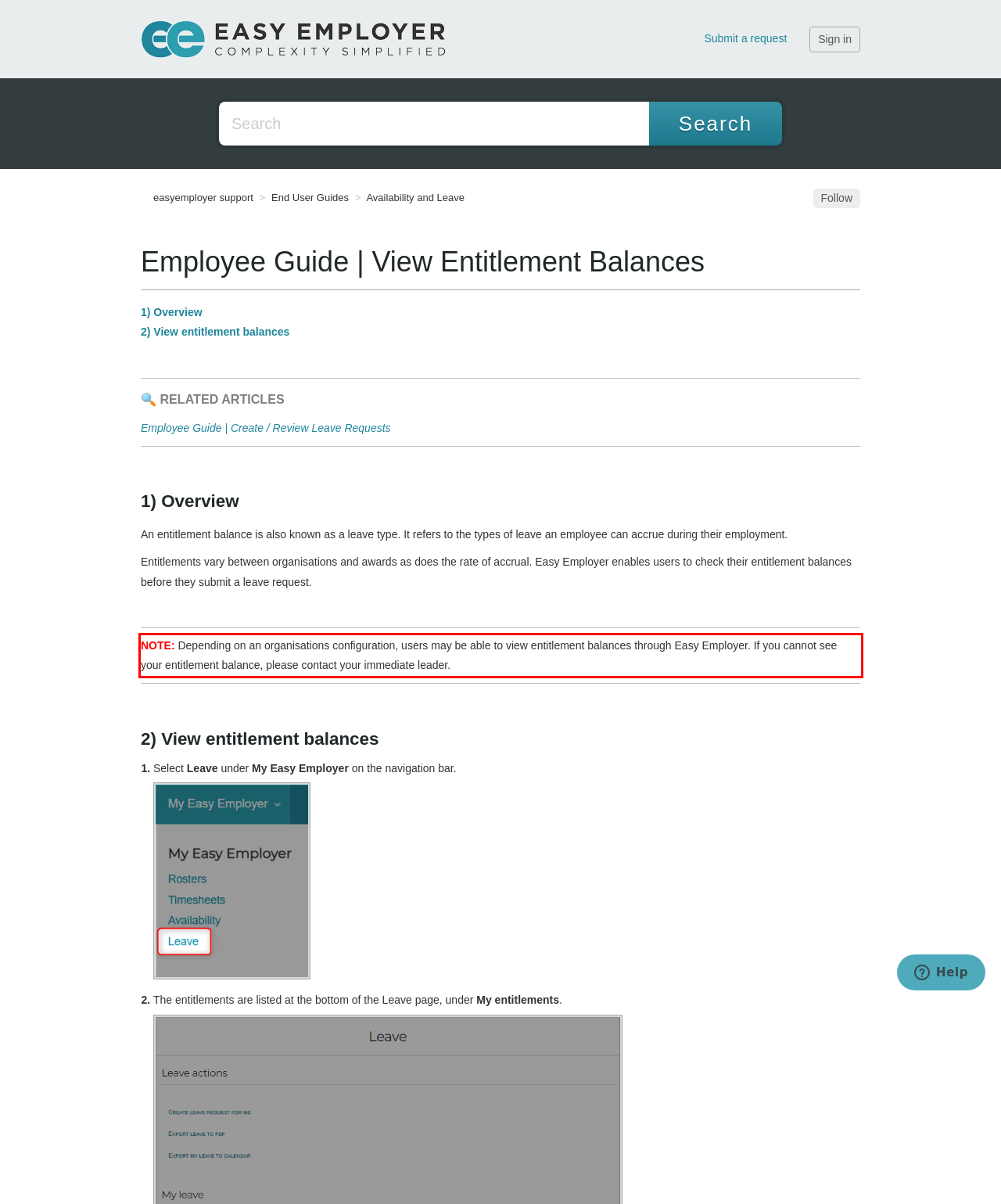Please identify the text within the red rectangular bounding box in the provided webpage screenshot.

NOTE: Depending on an organisations configuration, users may be able to view entitlement balances through Easy Employer. If you cannot see your entitlement balance, please contact your immediate leader.